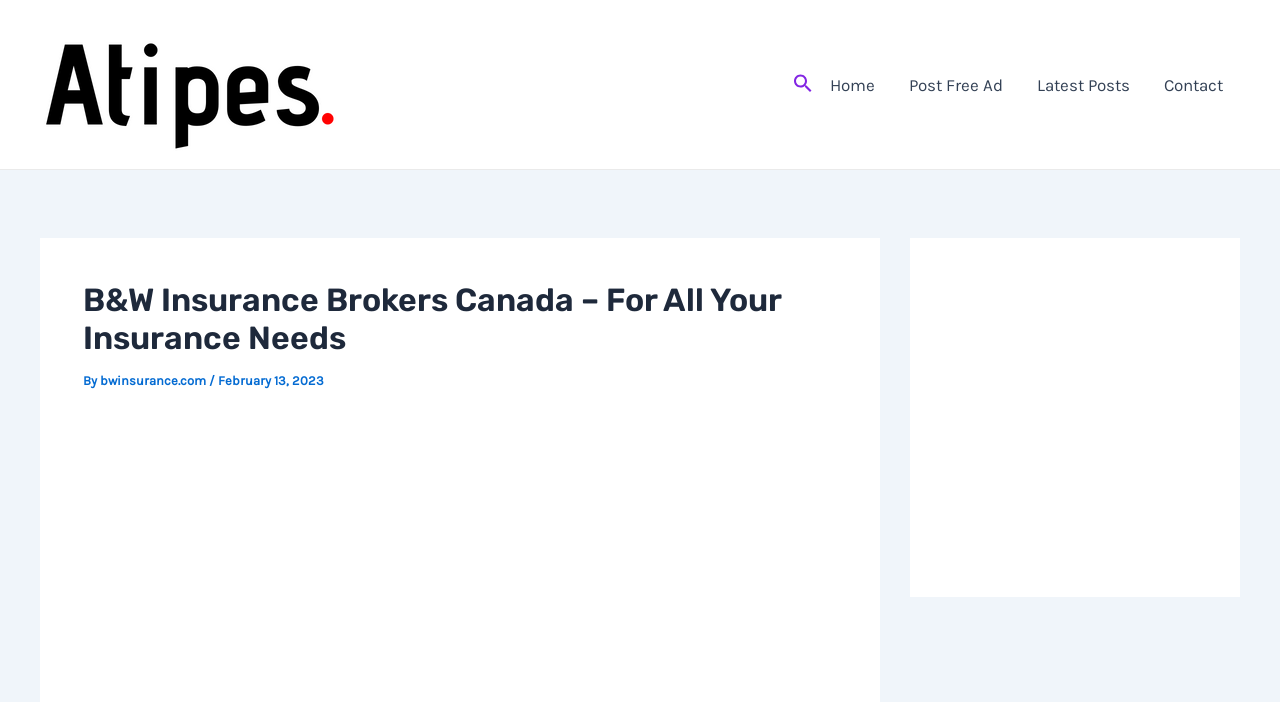Determine the main heading text of the webpage.

B&W Insurance Brokers Canada – For All Your Insurance Needs